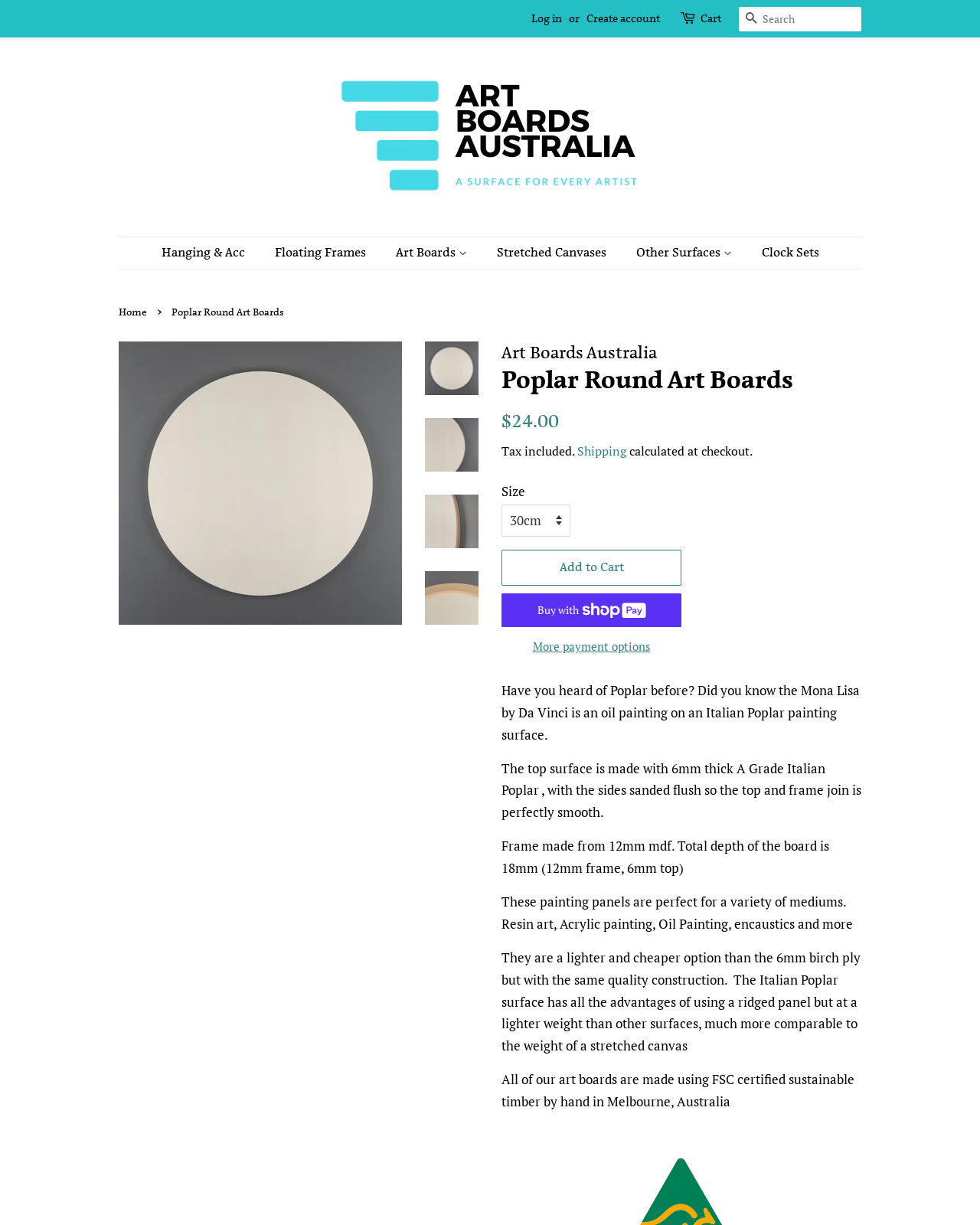Describe in detail what you see on the webpage.

This webpage is about Poplar Round Art Boards from Art Boards Australia. At the top, there is a navigation bar with links to "Log in", "Create account", and "Cart", as well as a search bar. Below the navigation bar, there is a logo of Art Boards Australia, which is an image with a link to the website's homepage.

On the left side of the page, there is a menu with links to different categories, including "Hanging & Acc", "Floating Frames", "Art Boards", "Stretched Canvases", and "Other Surfaces". The "Art Boards" category is expanded, showing sub-links to different types of art boards, such as "Birch Art Boards", "Poplar Art Boards", and "Aluminium Art Boards".

In the main content area, there is a breadcrumb navigation showing the current page's location as "Home > Poplar Round Art Boards". Below the breadcrumb, there is a large image of the Poplar Round Art Boards, followed by a series of links to the same product with different images.

The product information section starts with a heading "Poplar Round Art Boards" and a static text "Art Boards Australia". The product details include the regular price of $24.00, with tax included, and a note about shipping being calculated at checkout. There is also a size selection combobox and buttons to "Add to Cart" and "Buy now with ShopPay".

Below the product details, there is a section of descriptive text about the product, including its features, materials, and uses. The text is divided into several paragraphs, with the first paragraph introducing the product and its history, and the subsequent paragraphs providing more details about its construction, advantages, and sustainability.